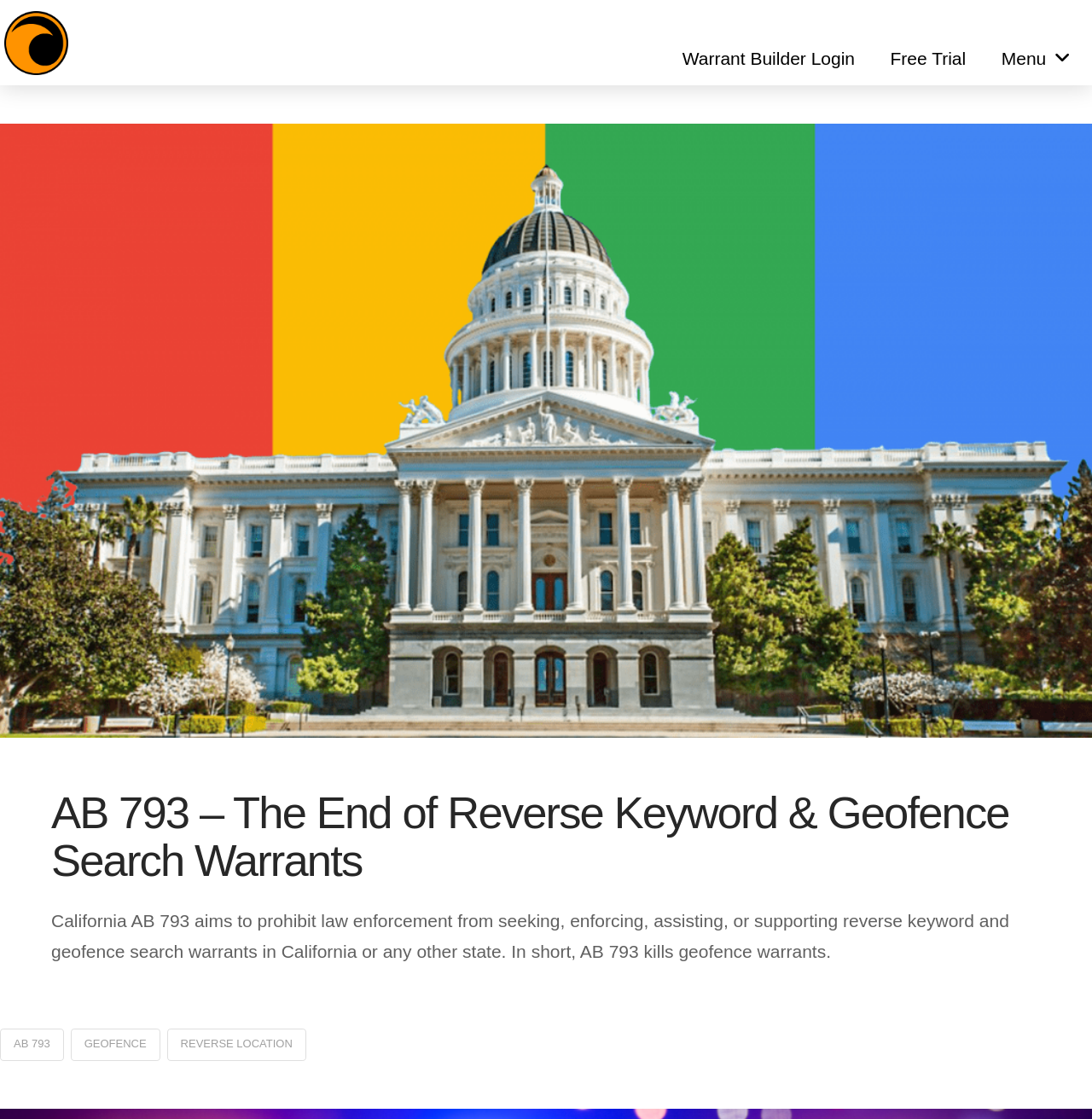Please reply to the following question with a single word or a short phrase:
What is the logo at the top left corner?

Maverick Data Systems